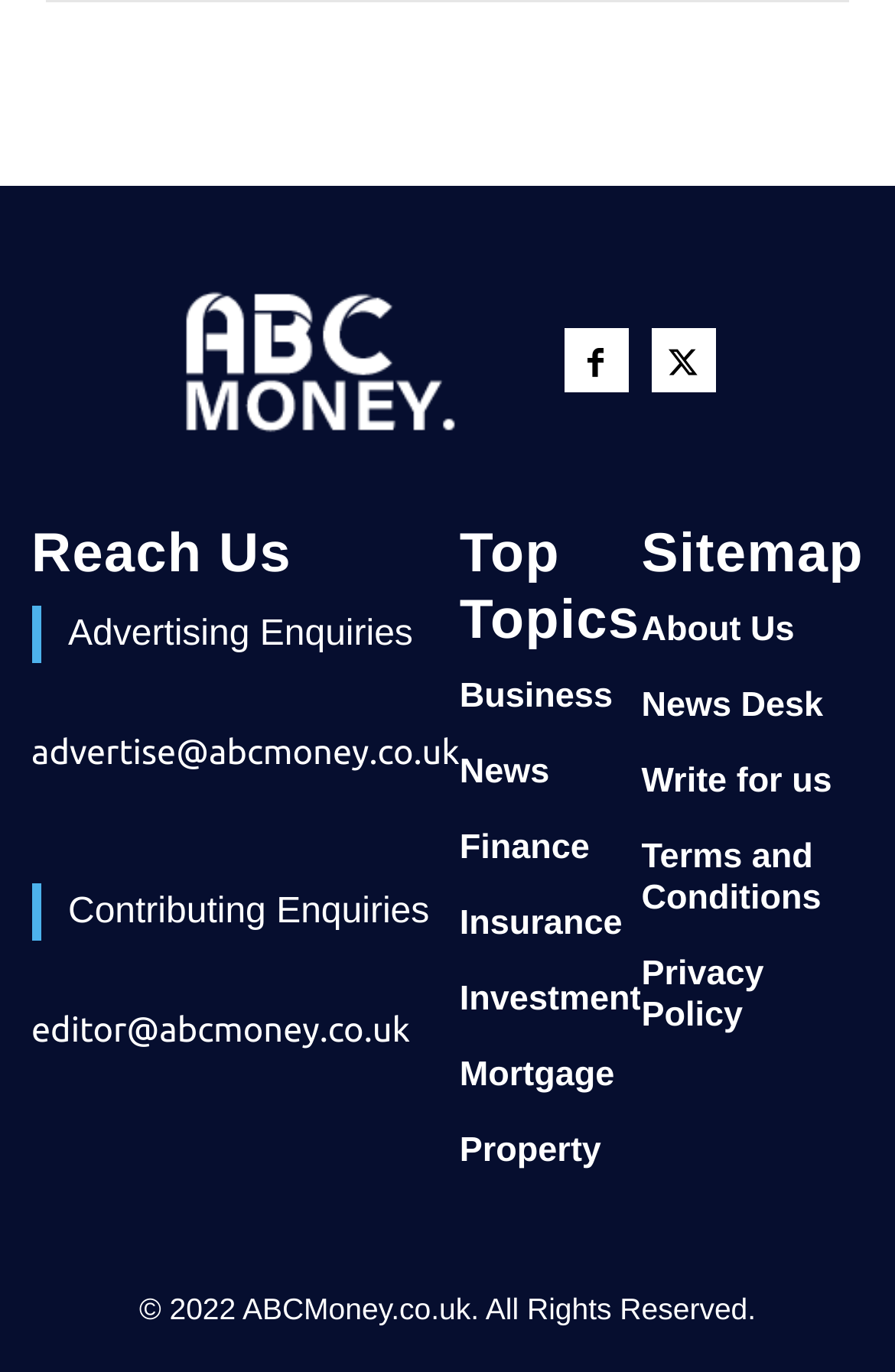Identify the bounding box coordinates of the specific part of the webpage to click to complete this instruction: "Click the 'Logo' link".

[0.201, 0.203, 0.596, 0.323]